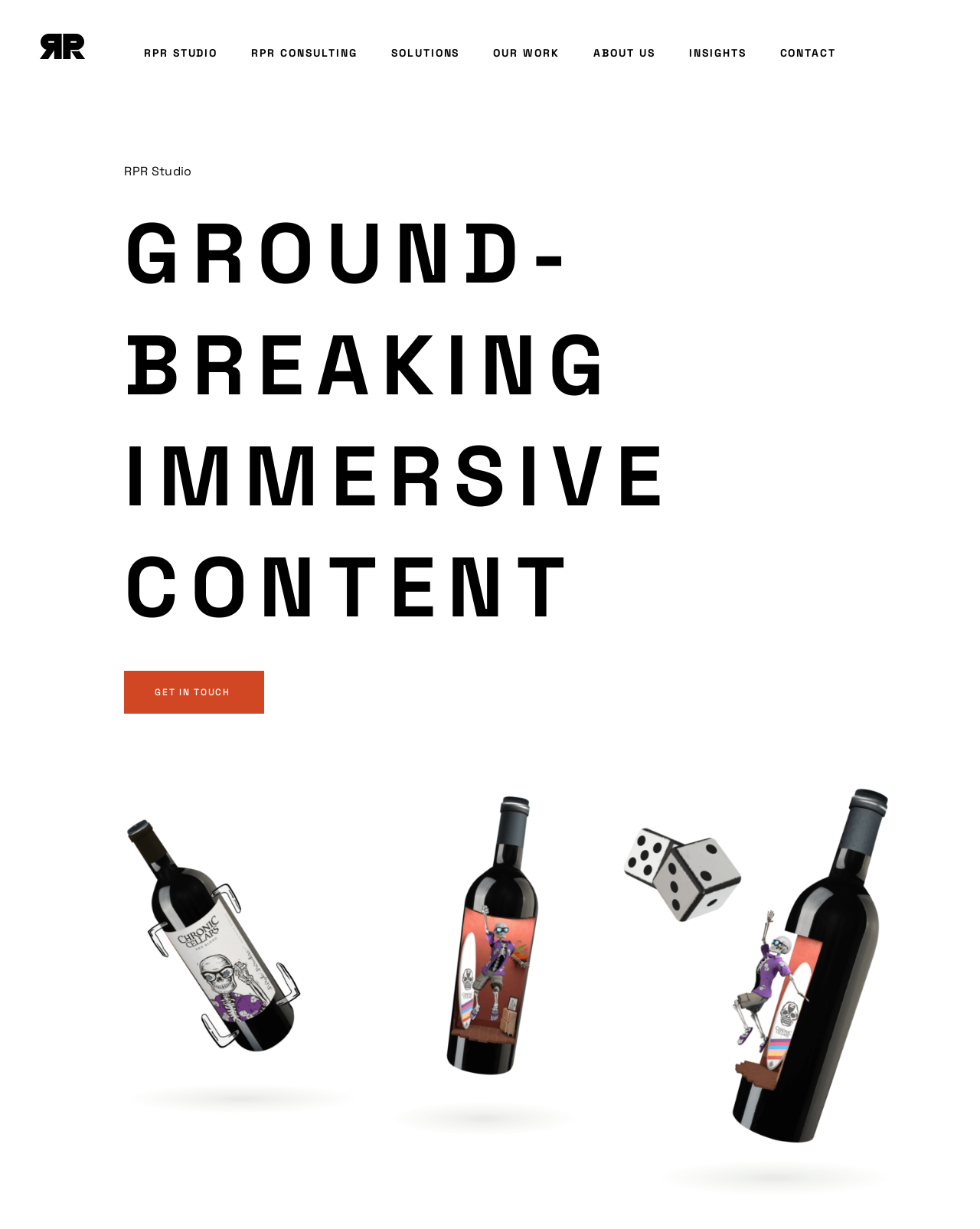Please find the bounding box coordinates of the clickable region needed to complete the following instruction: "read about the company". The bounding box coordinates must consist of four float numbers between 0 and 1, i.e., [left, top, right, bottom].

[0.606, 0.037, 0.669, 0.049]